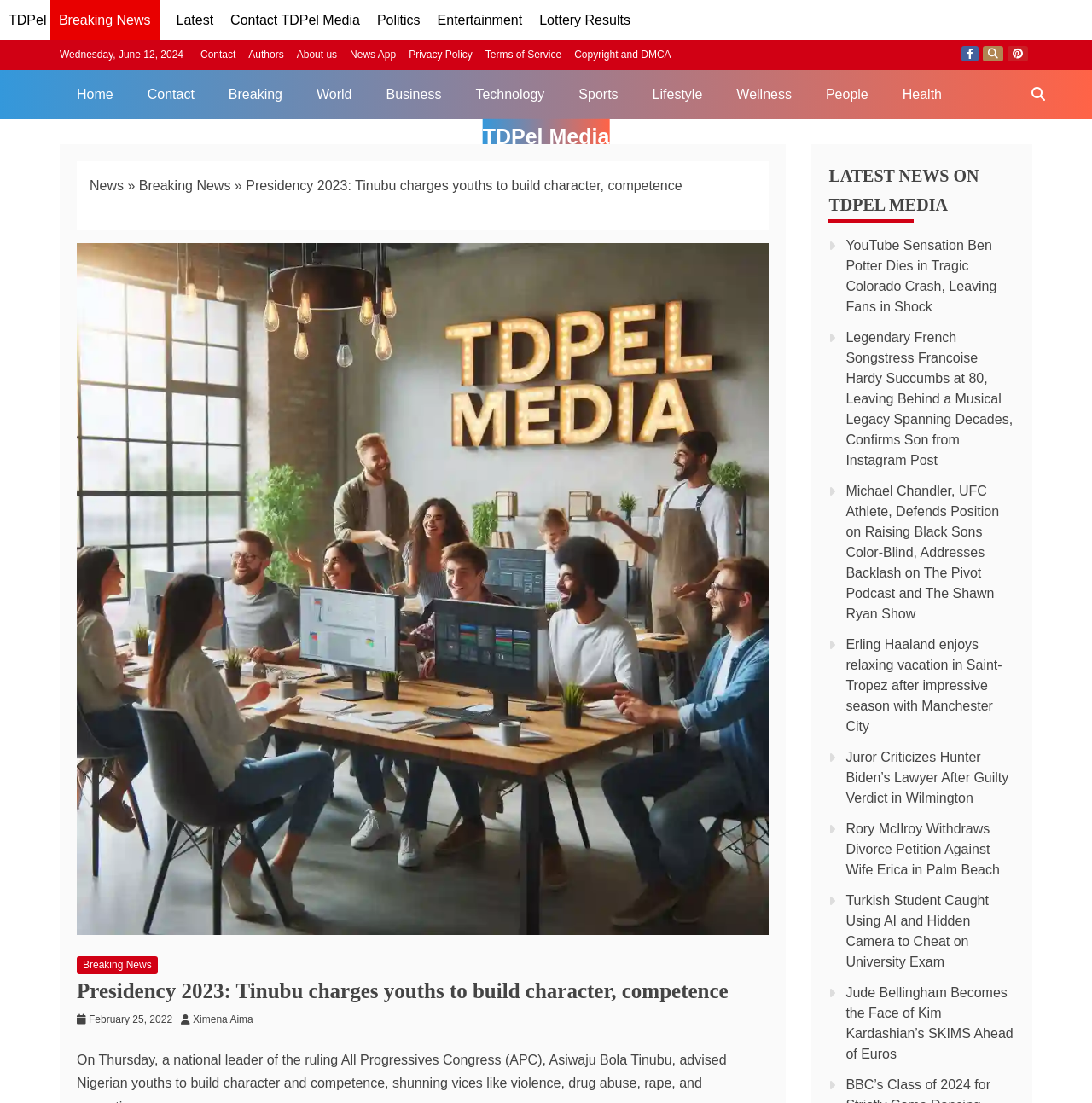Determine the bounding box coordinates of the clickable region to follow the instruction: "Visit the 'Home' page".

[0.055, 0.063, 0.119, 0.107]